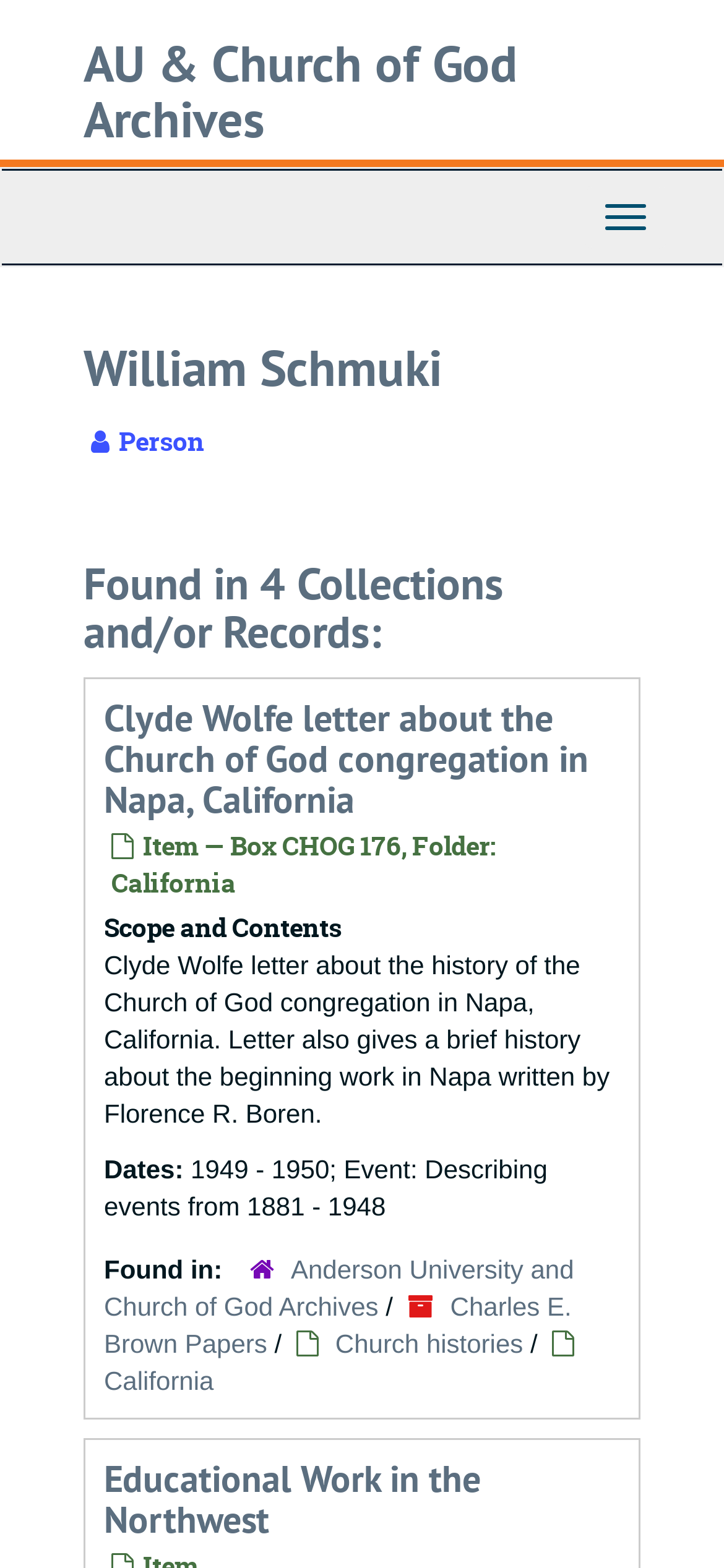Use a single word or phrase to respond to the question:
What is the name of the person described on this webpage?

William Schmuki